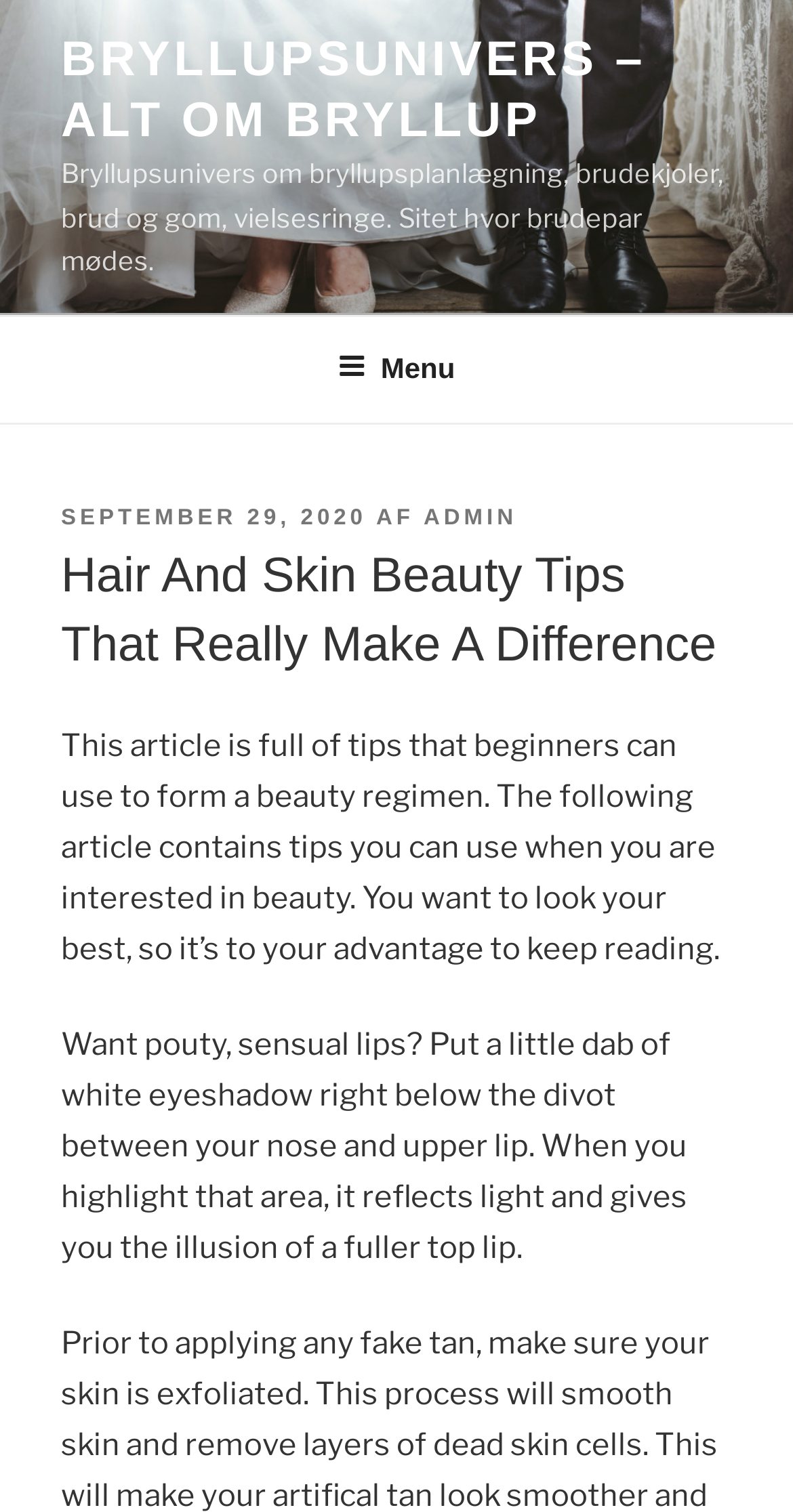Provide a brief response to the question using a single word or phrase: 
What is the purpose of highlighting a specific area of the face?

To create an illusion